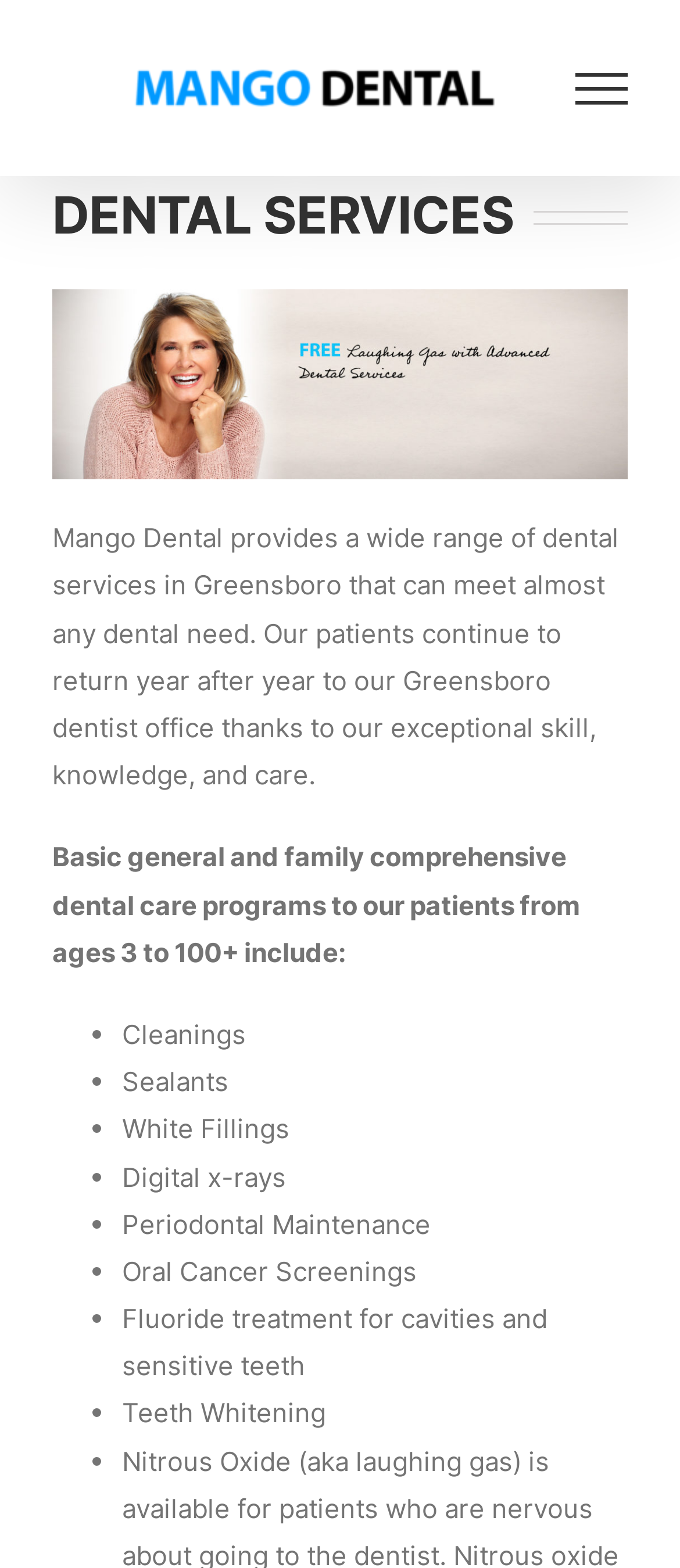What is the special offer mentioned on the webpage?
Look at the image and answer the question using a single word or phrase.

Free Laughing Gas